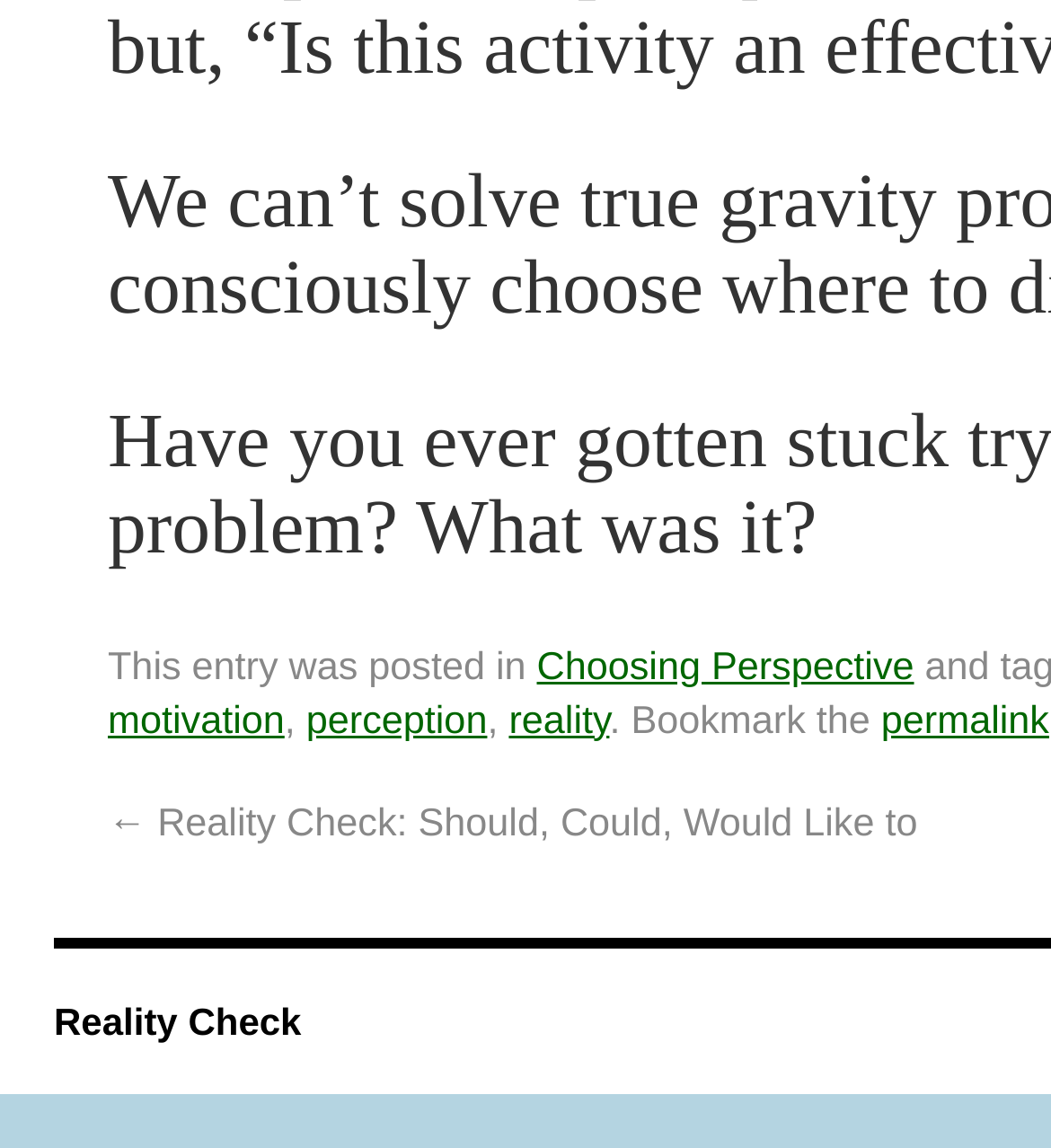Determine the bounding box coordinates for the UI element matching this description: "motivation".

[0.103, 0.61, 0.271, 0.647]